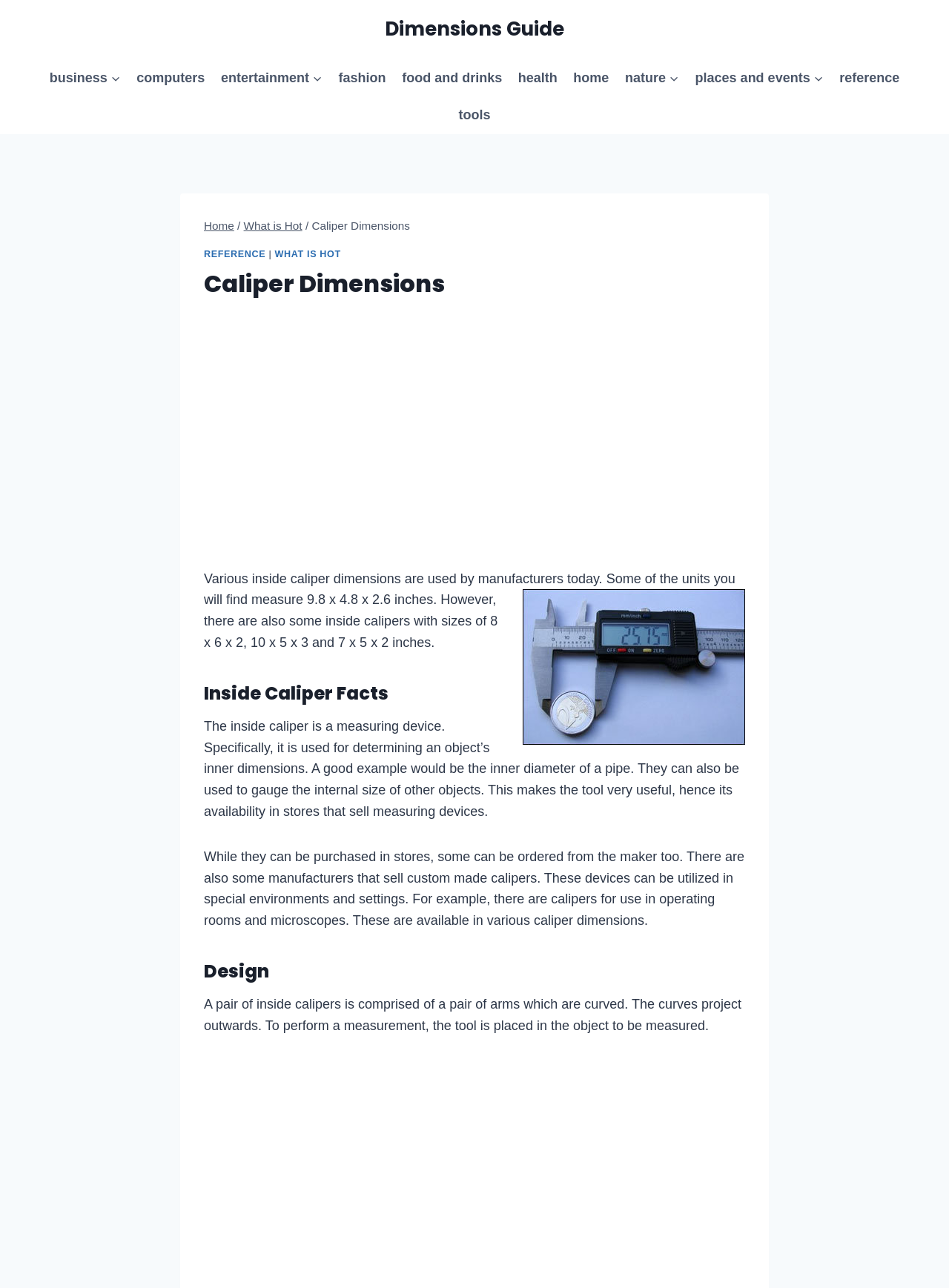Refer to the image and provide an in-depth answer to the question: 
Can inside calipers be custom made?

According to the webpage, some manufacturers sell custom-made calipers that can be used in special environments and settings, such as operating rooms and microscopes.